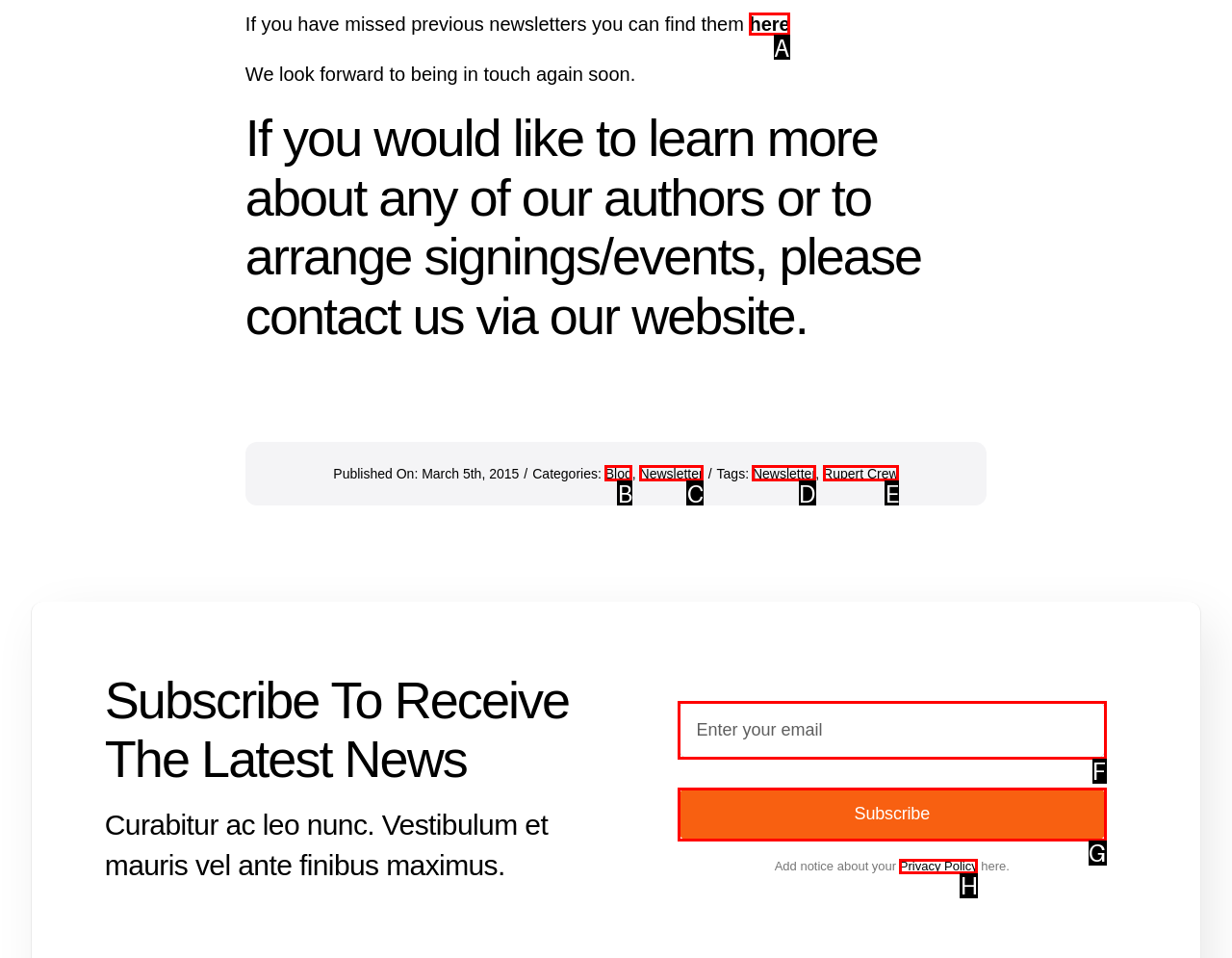To complete the task: click here to find previous newsletters, select the appropriate UI element to click. Respond with the letter of the correct option from the given choices.

A